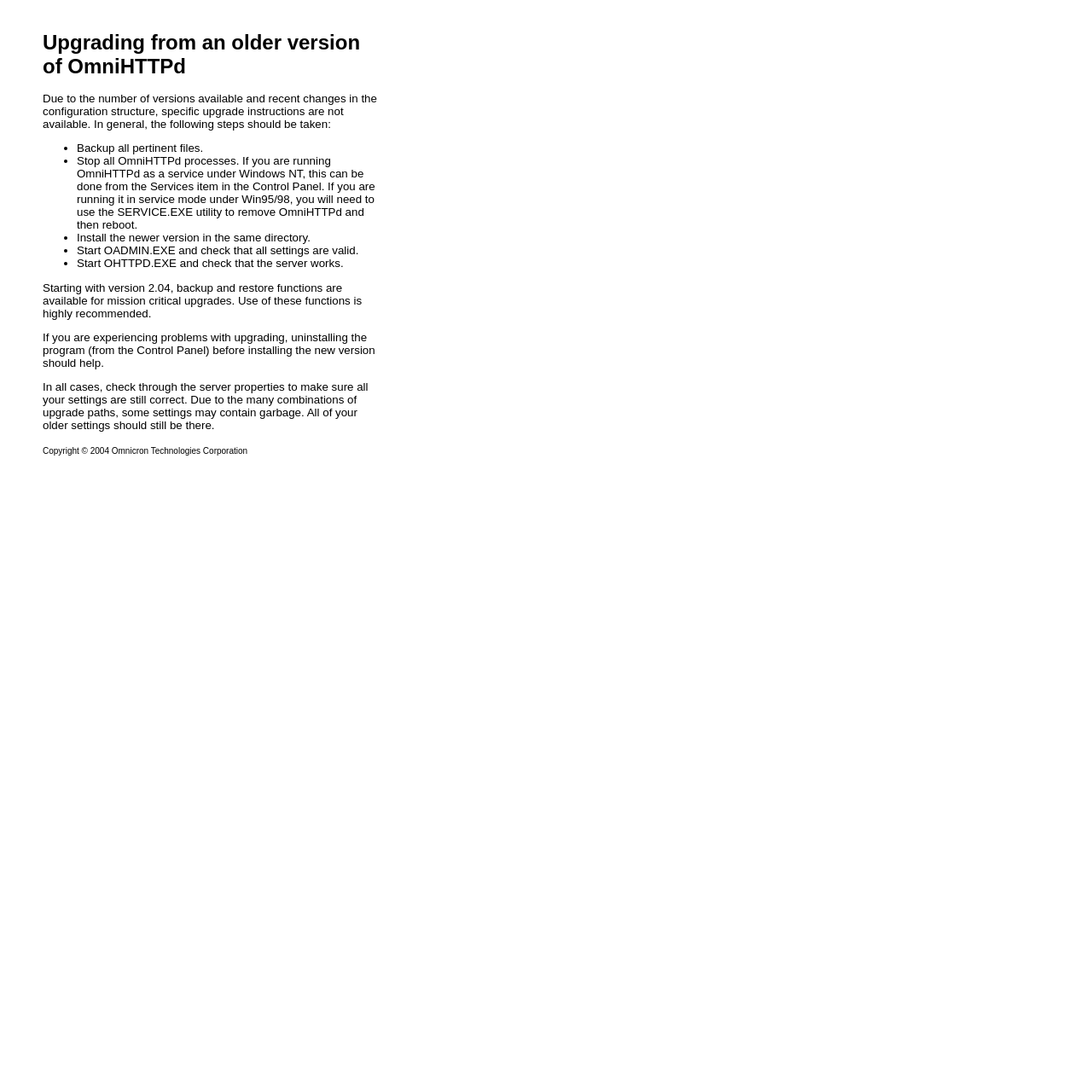Your task is to extract the text of the main heading from the webpage.

Upgrading from an older version of OmniHTTPd